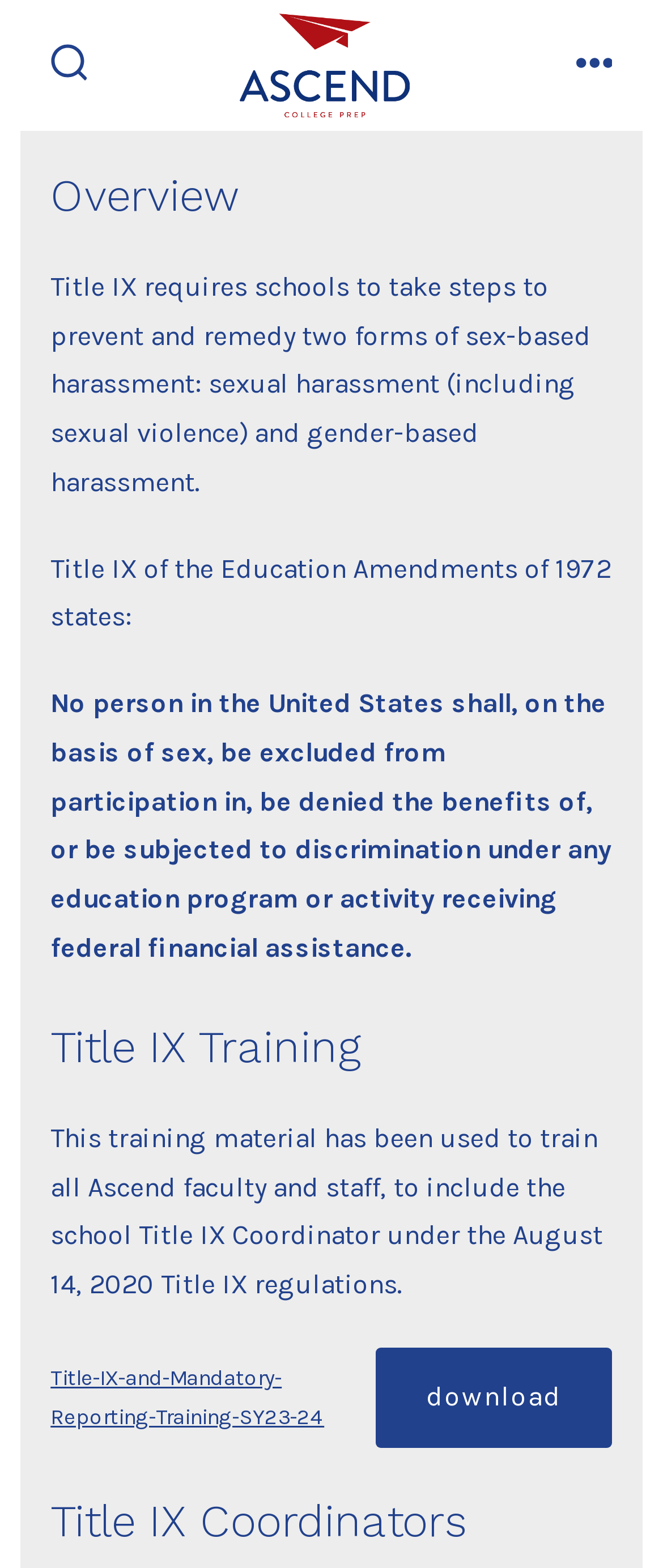Provide an in-depth description of the elements and layout of the webpage.

The webpage is about Title IX, a federal law that prohibits discrimination on the basis of sex in education programs and activities. At the top left corner, there is a search toggle button with an accompanying image. Next to it, there is a link. On the top right corner, there is a menu button with an image.

Below the top section, there is a heading "Overview" followed by a paragraph of text that explains the two forms of sex-based harassment that Title IX requires schools to prevent and remedy. This is followed by a quote from the Education Amendments of 1972, which states that no person shall be excluded from participation in, be denied the benefits of, or be subjected to discrimination under any education program or activity receiving federal financial assistance.

Further down, there is a heading "Title IX Training" followed by a paragraph of text that explains the training material used to train faculty and staff, including the school Title IX Coordinator. Below this, there are two links: one to a training document and another to download a file.

Finally, at the bottom of the page, there is a heading "Title IX Coordinators".